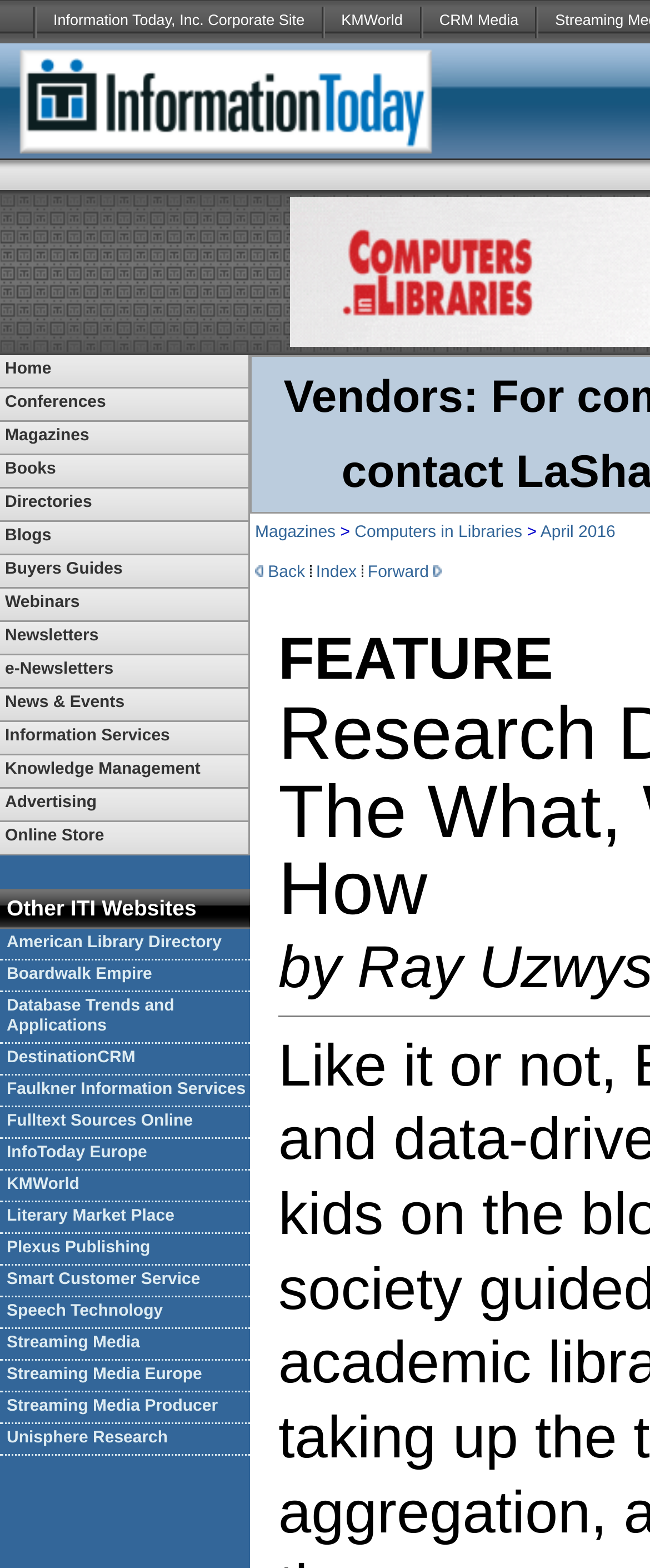How many images are there in the top navigation bar?
Use the image to answer the question with a single word or phrase.

4